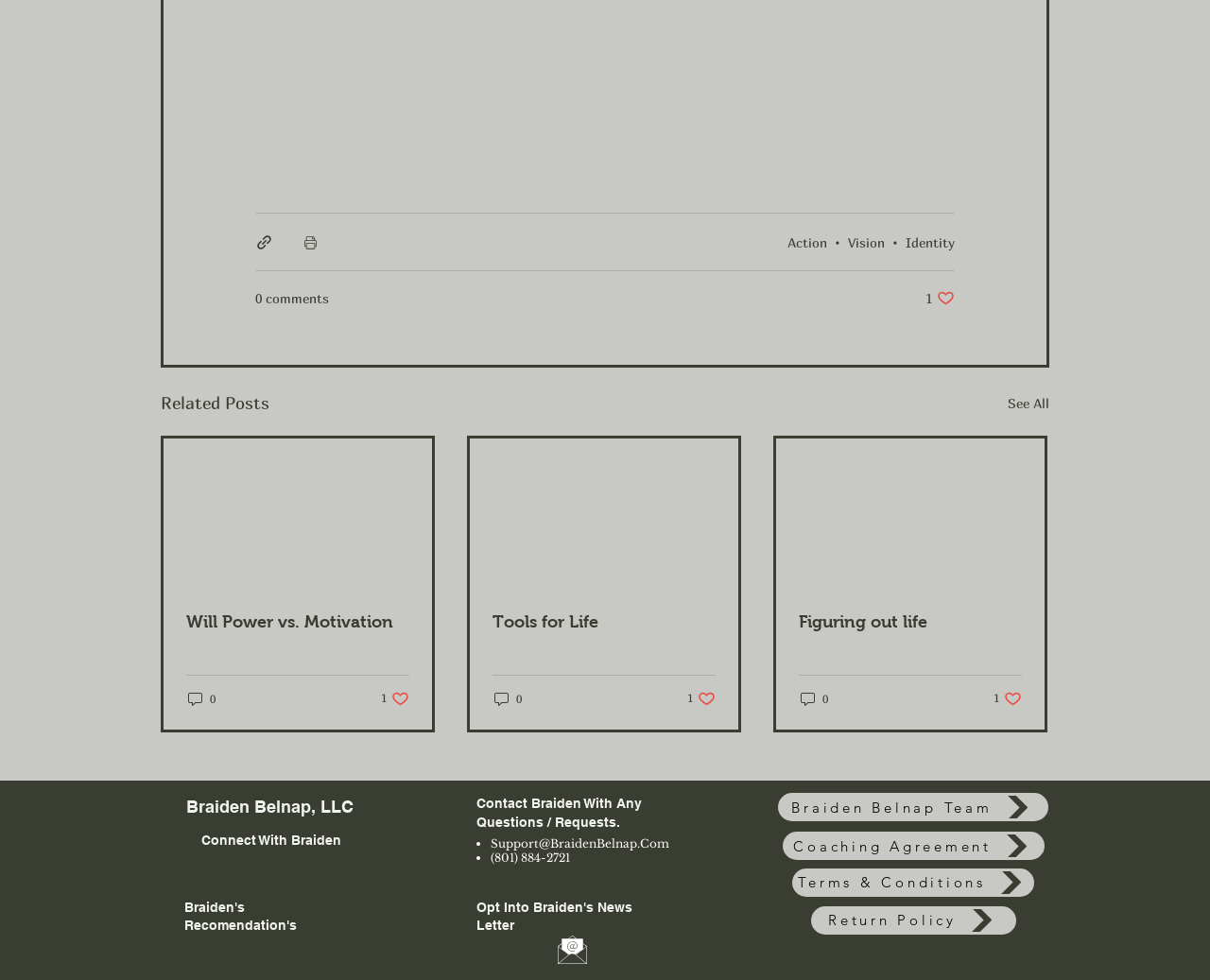Kindly determine the bounding box coordinates of the area that needs to be clicked to fulfill this instruction: "View related posts".

[0.133, 0.398, 0.223, 0.426]